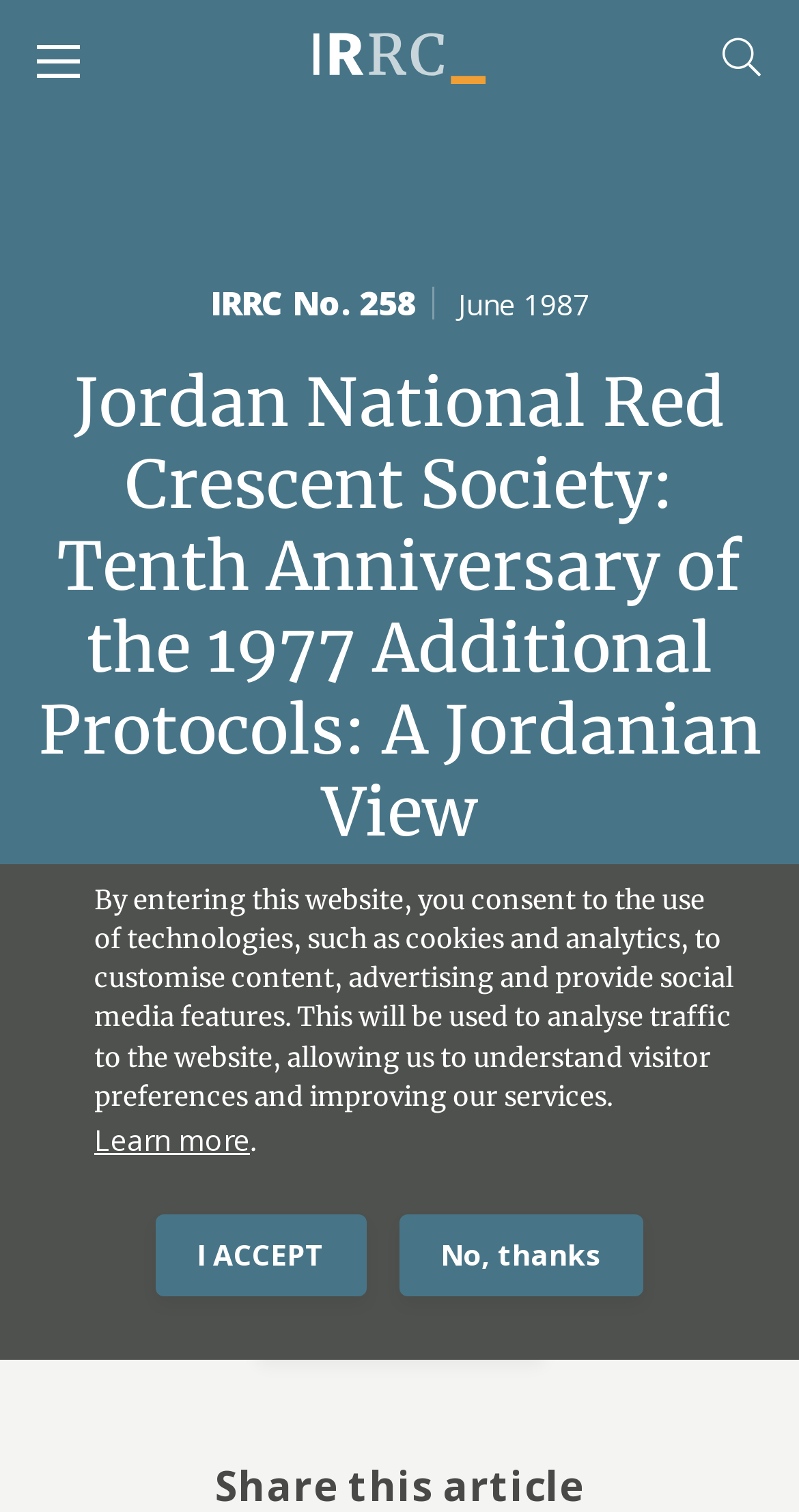Please identify the bounding box coordinates of the area that needs to be clicked to follow this instruction: "Search for something".

[0.856, 0.0, 1.0, 0.076]